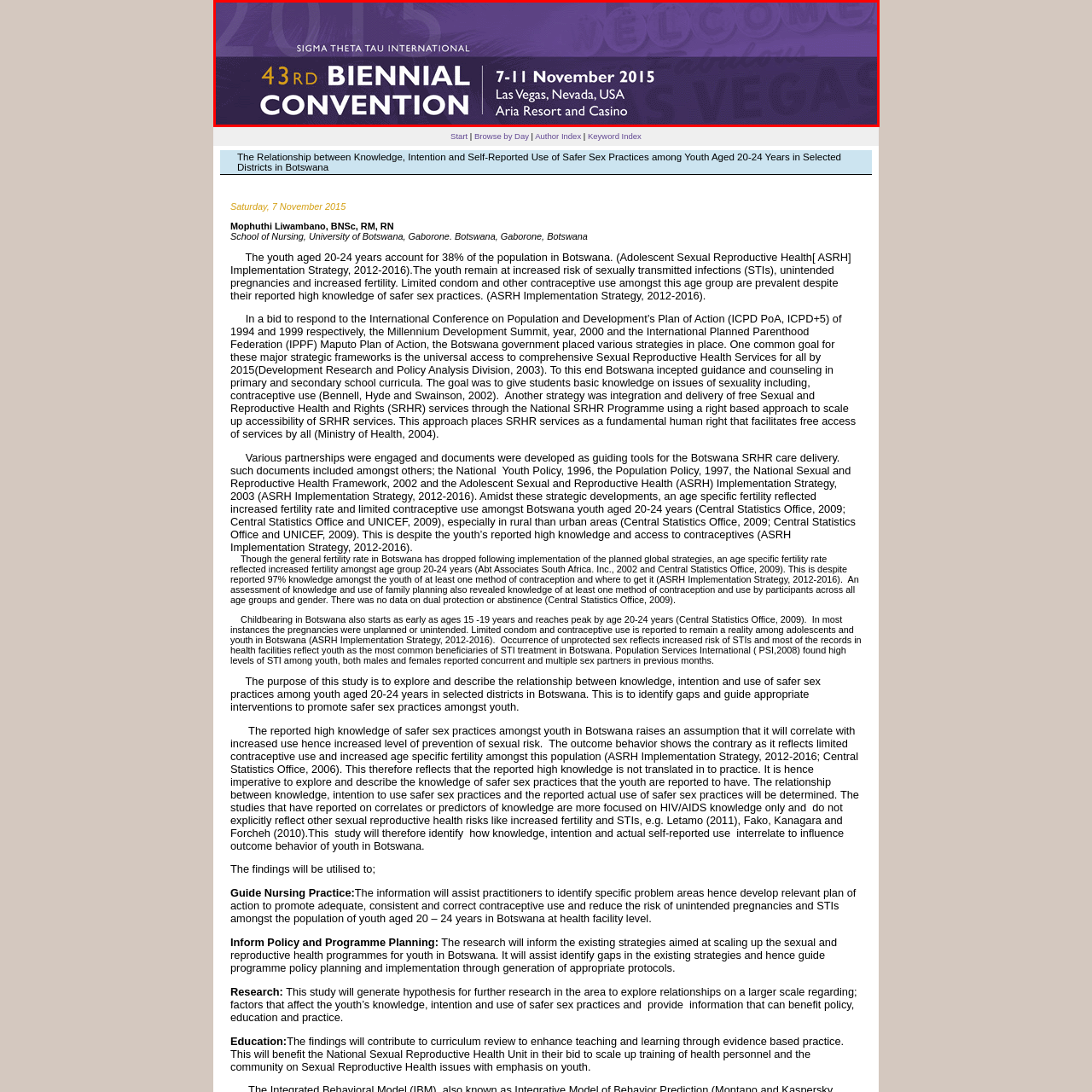Offer a detailed explanation of the elements found within the defined red outline.

This image features the banner for the 43rd Biennial Convention of Sigma Theta Tau International, showcasing details of the event. The convention is scheduled to take place from November 7 to 11, 2015, at the Aria Resort and Casino in Las Vegas, Nevada. The design incorporates a rich purple background with prominent text, highlighting the convention's significance in the nursing community. This event serves as a platform for nurses and healthcare professionals to gather, share knowledge, and discuss advancements in nursing practices.